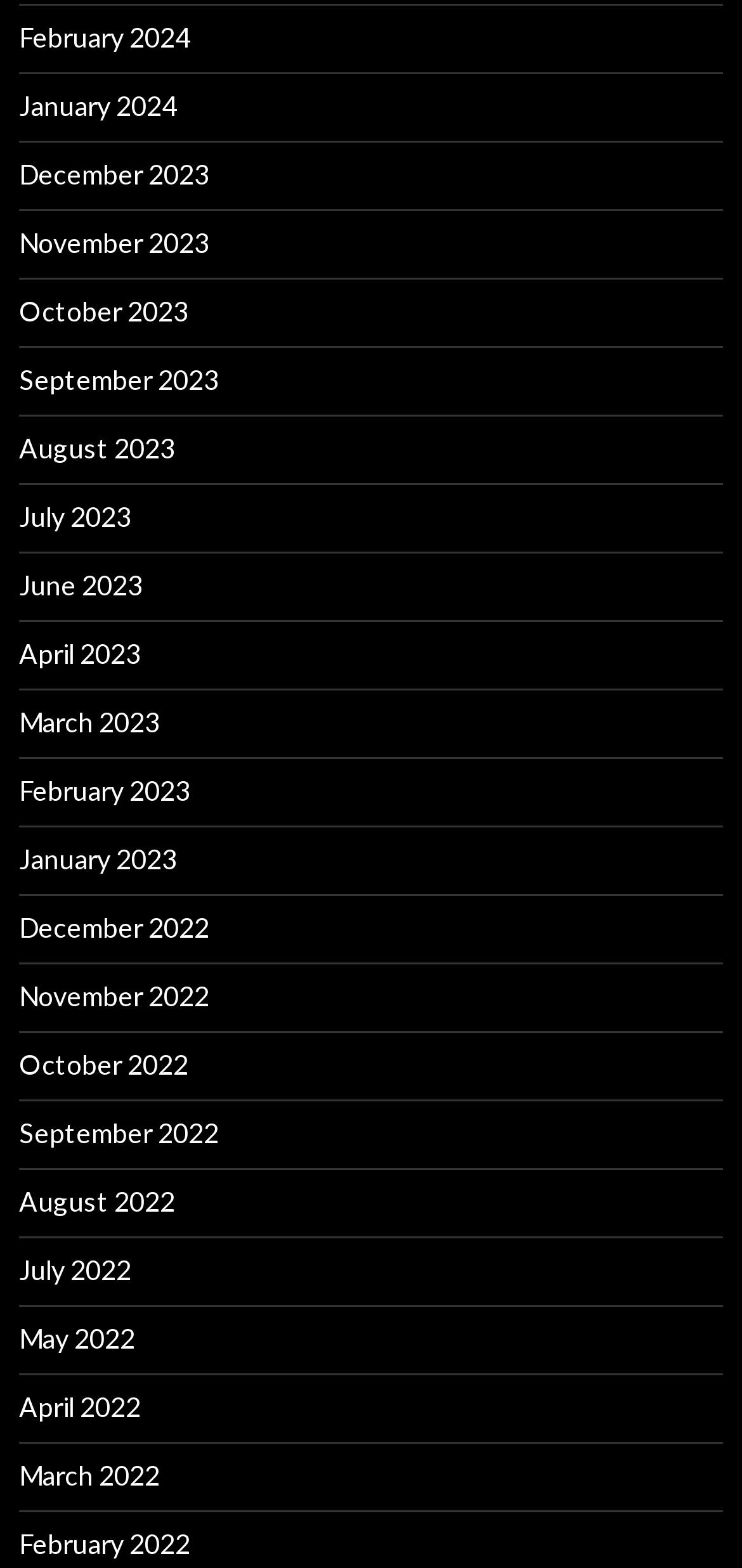Locate the bounding box coordinates of the segment that needs to be clicked to meet this instruction: "access December 2023".

[0.026, 0.101, 0.282, 0.122]